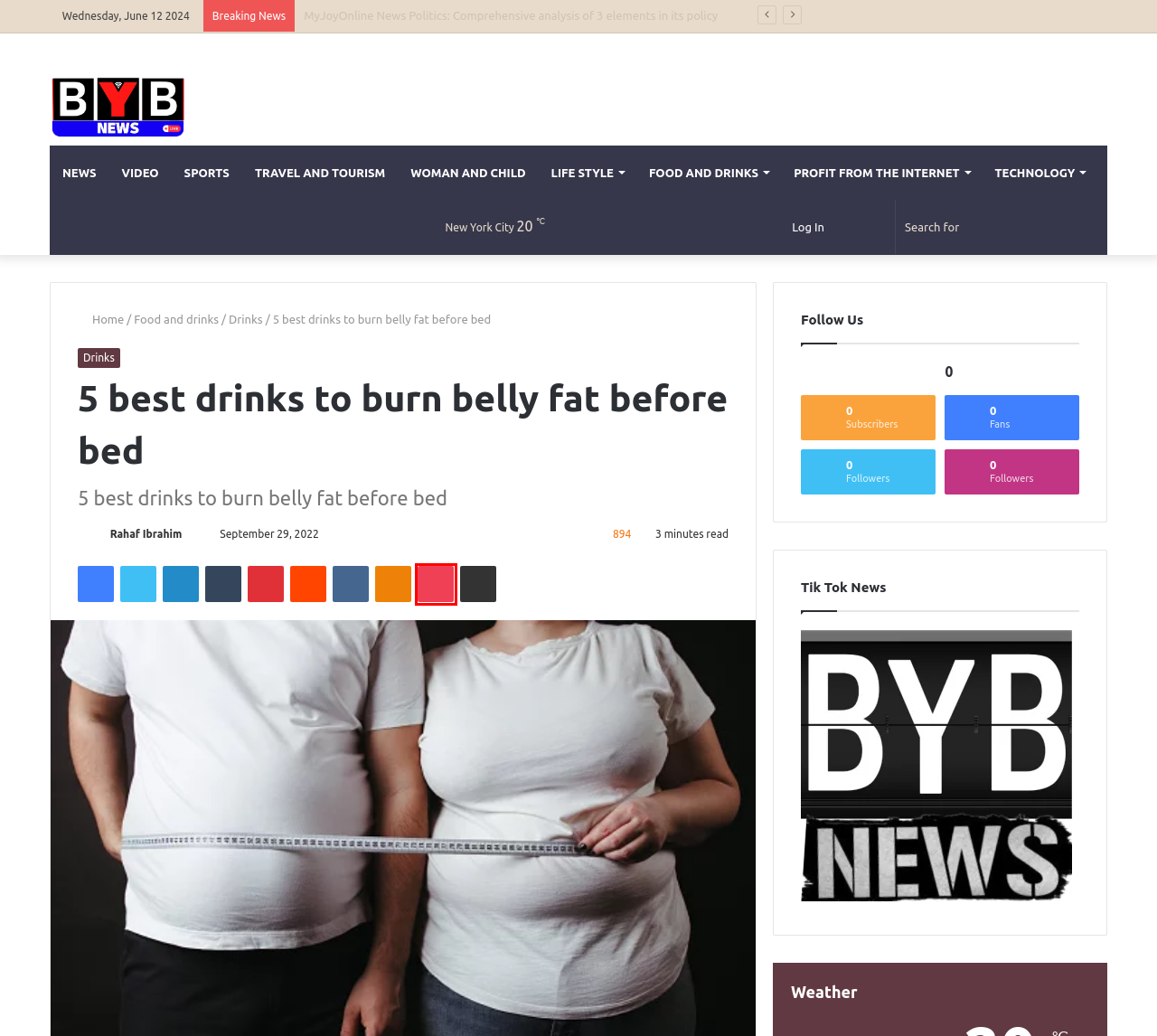You are given a screenshot of a webpage within which there is a red rectangle bounding box. Please choose the best webpage description that matches the new webpage after clicking the selected element in the bounding box. Here are the options:
A. Profit From Survey: The Best Site For The Year 2023 To Profit From Opinion Polls | BYBNEWS
B. Home | BYBNEWS
C. Sports | BYBNEWS
D. Travel And Tourism | BYBNEWS
E. VK | 登录
F. Pocket: Log In
G. Drinks | BYBNEWS
H. Technology | BYBNEWS

F